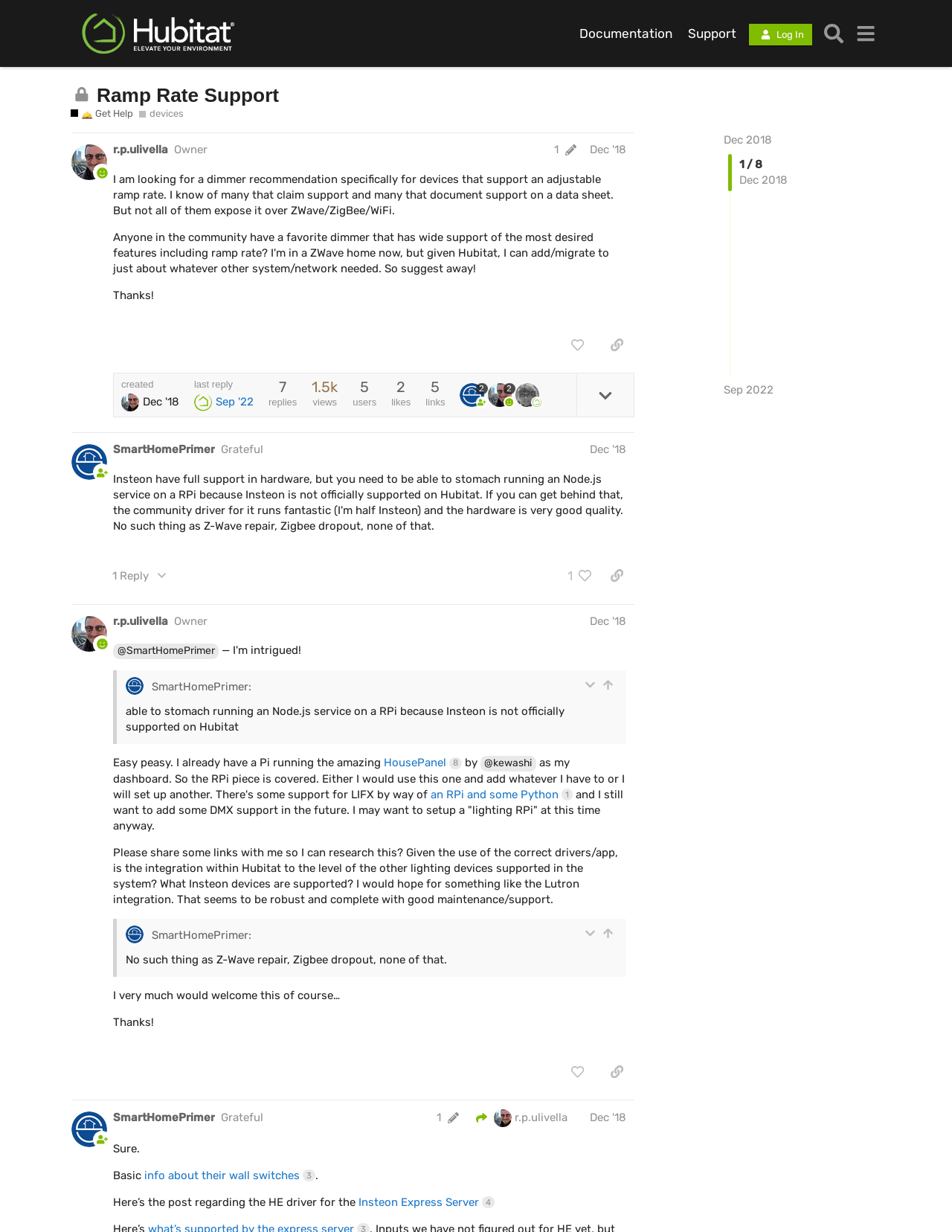Respond to the following question using a concise word or phrase: 
What is the date of the last reply in this topic?

Sep 22, 2022